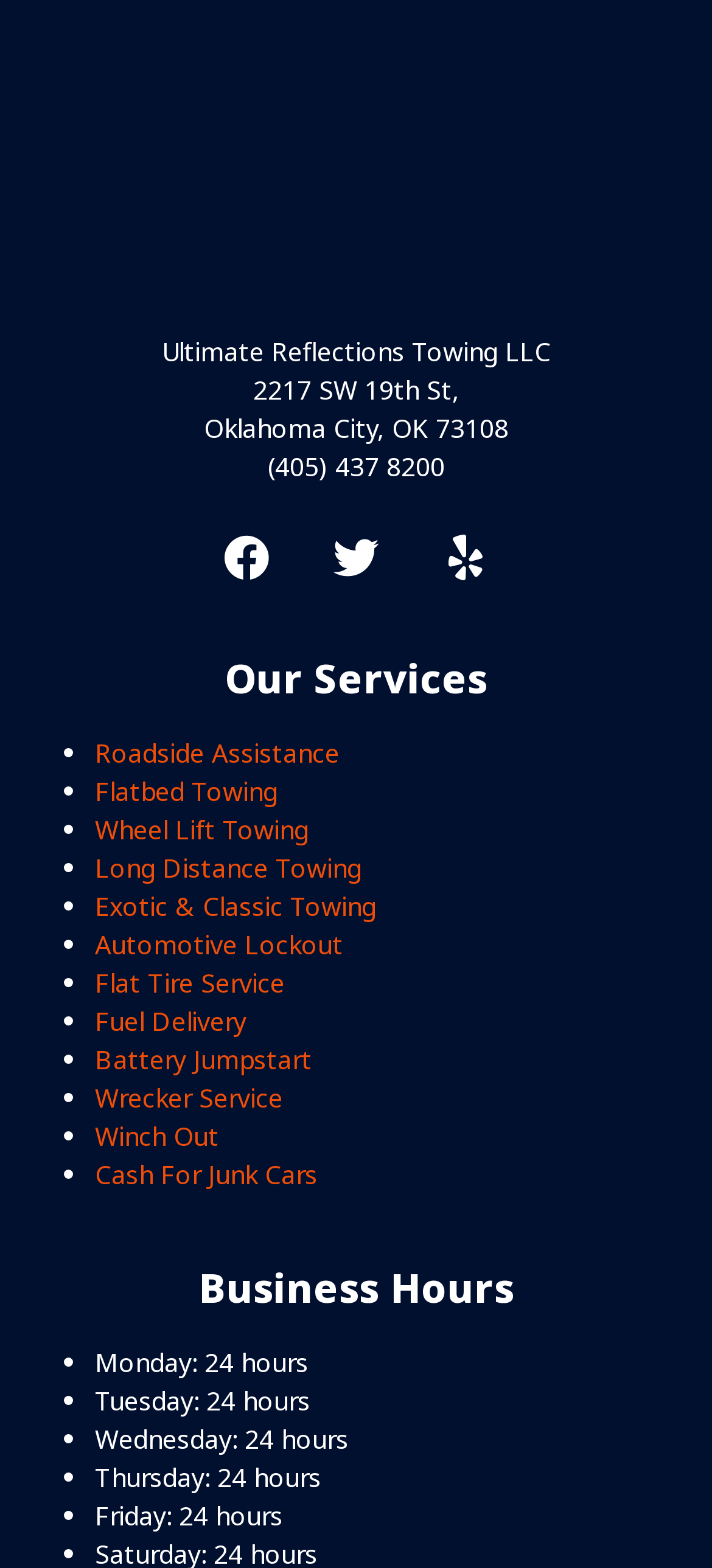Please identify the bounding box coordinates of the element's region that I should click in order to complete the following instruction: "View Long Distance Towing". The bounding box coordinates consist of four float numbers between 0 and 1, i.e., [left, top, right, bottom].

[0.133, 0.542, 0.508, 0.564]